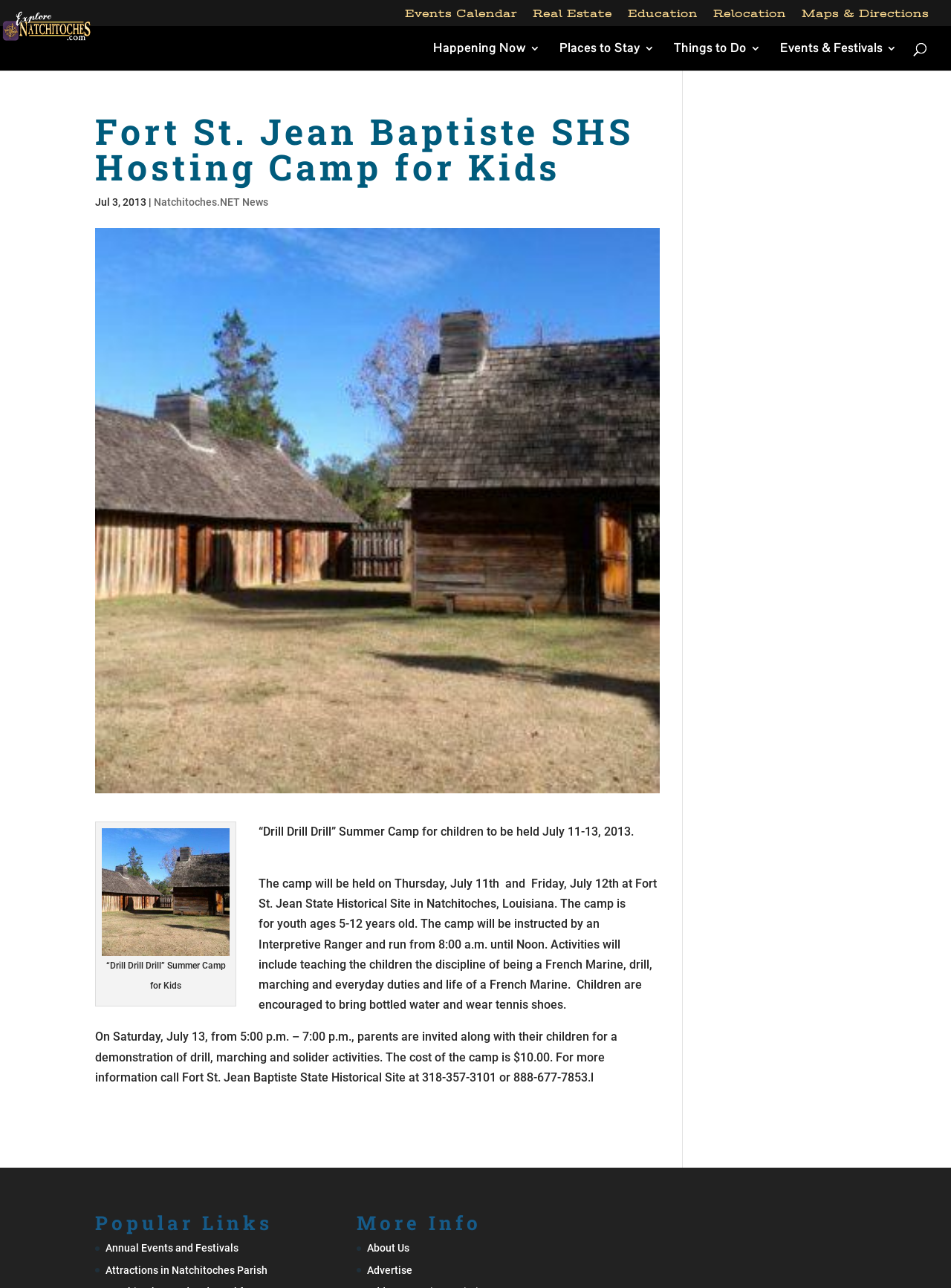Given the description "Maps & Directions", determine the bounding box of the corresponding UI element.

[0.843, 0.006, 0.977, 0.02]